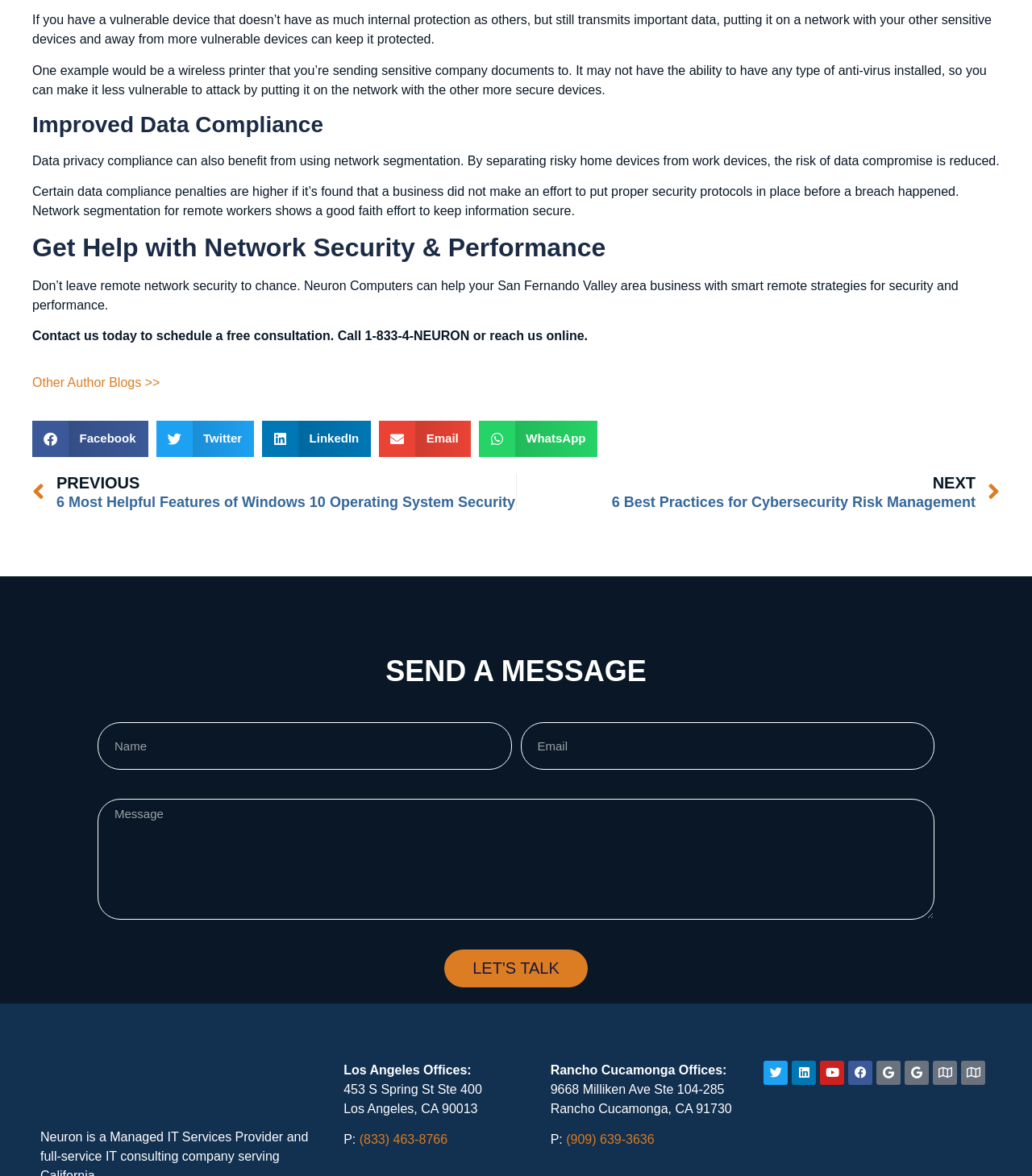What is the location of Neuron Computers' offices?
Based on the image, please offer an in-depth response to the question.

The webpage lists the locations of Neuron Computers' offices as Los Angeles and Rancho Cucamonga, with specific addresses and phone numbers provided for each location.